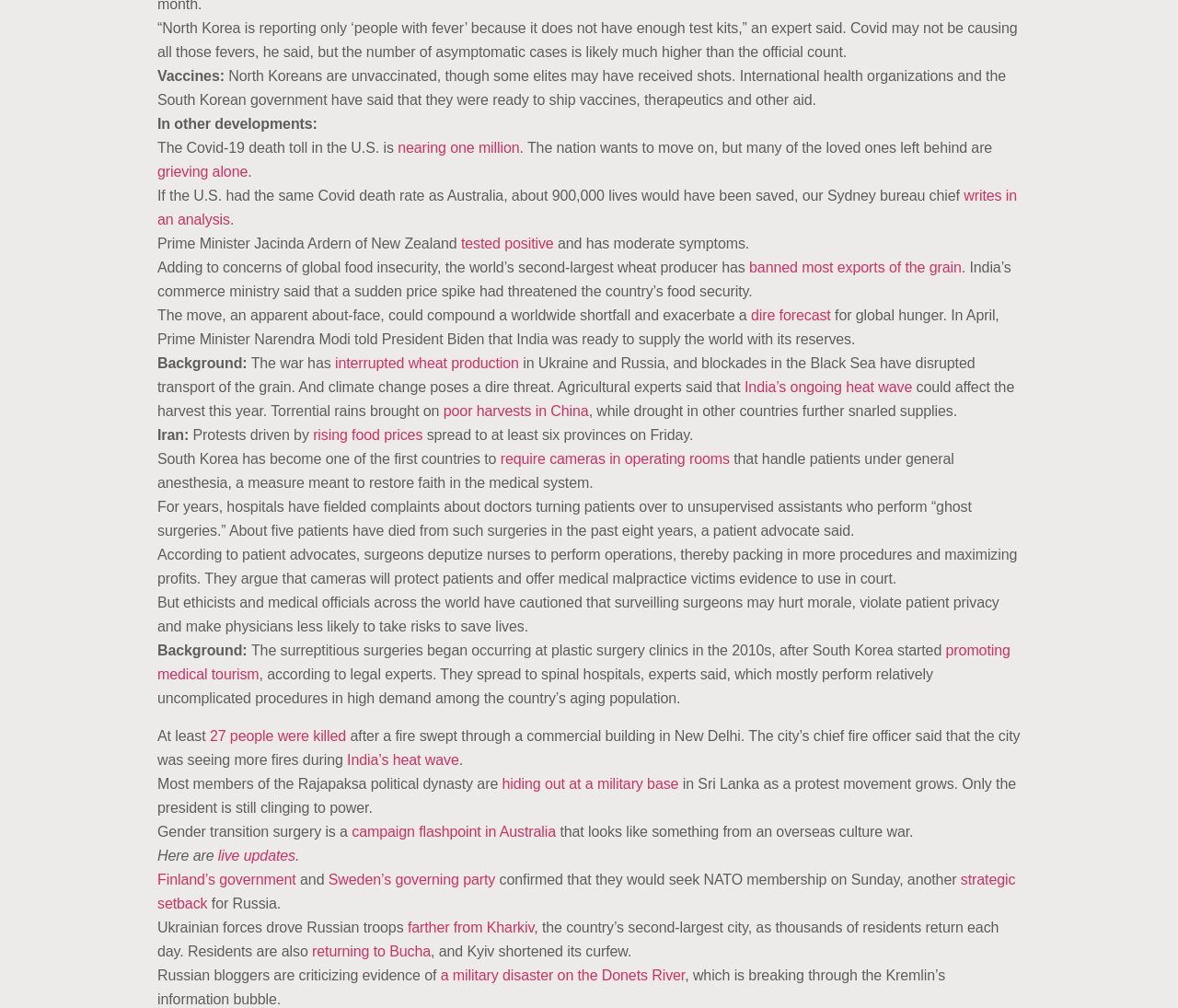From the element description require cameras in operating rooms, predict the bounding box coordinates of the UI element. The coordinates must be specified in the format (top-left x, top-left y, bottom-right x, bottom-right y) and should be within the 0 to 1 range.

[0.425, 0.448, 0.619, 0.463]